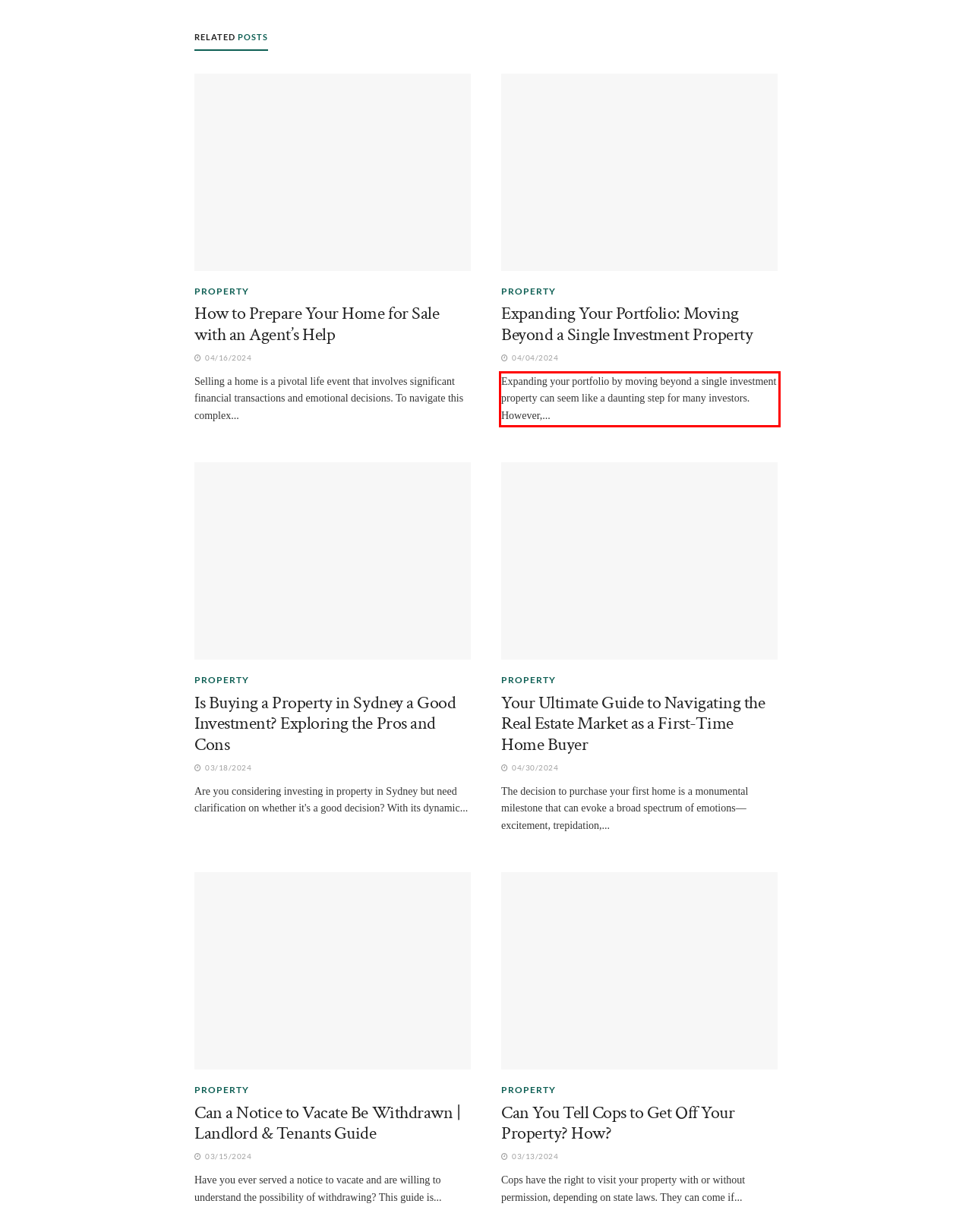Perform OCR on the text inside the red-bordered box in the provided screenshot and output the content.

Expanding your portfolio by moving beyond a single investment property can seem like a daunting step for many investors. However,...